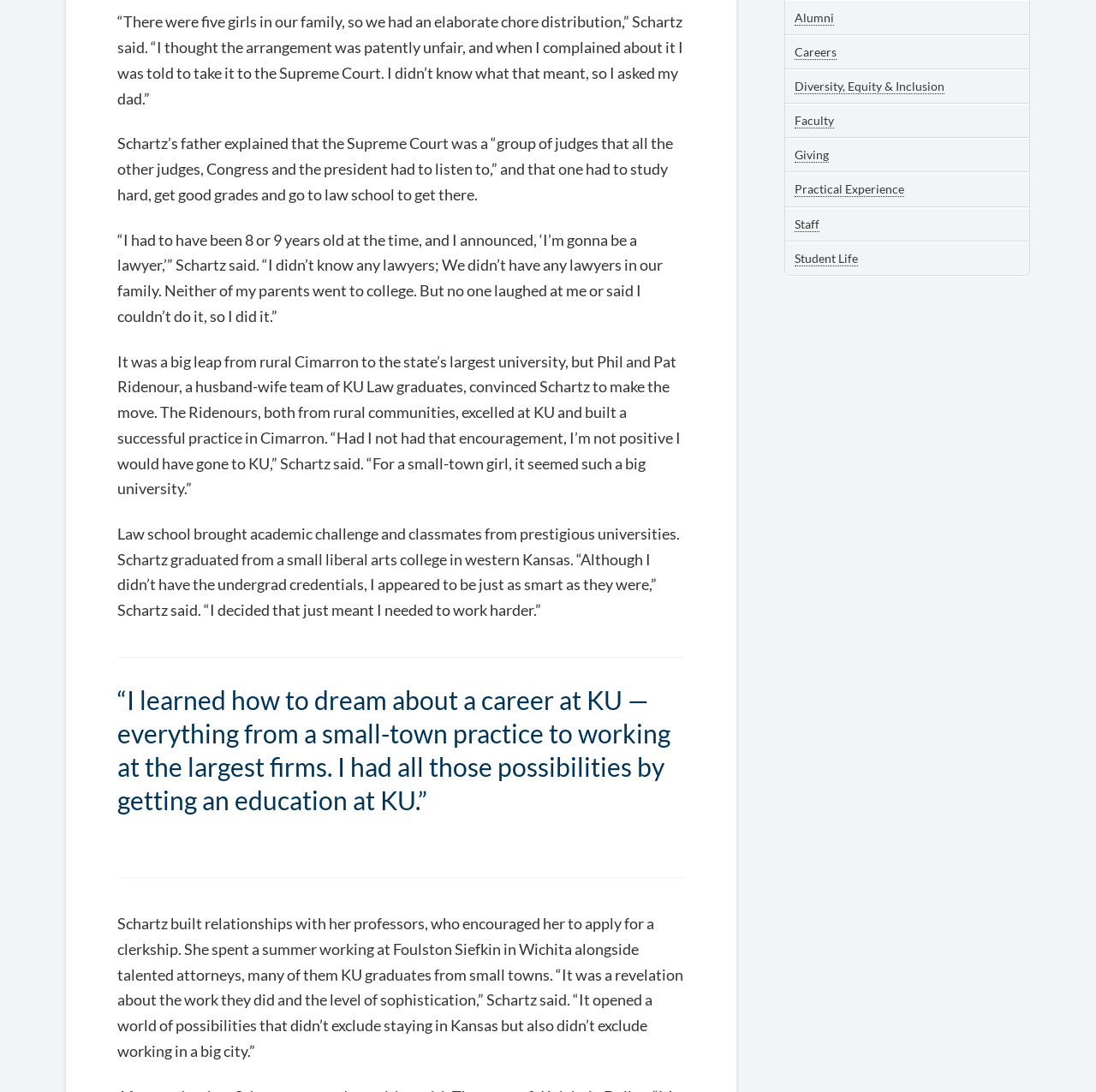Based on the element description: "Diversity, Equity & Inclusion", identify the UI element and provide its bounding box coordinates. Use four float numbers between 0 and 1, [left, top, right, bottom].

[0.725, 0.072, 0.862, 0.086]